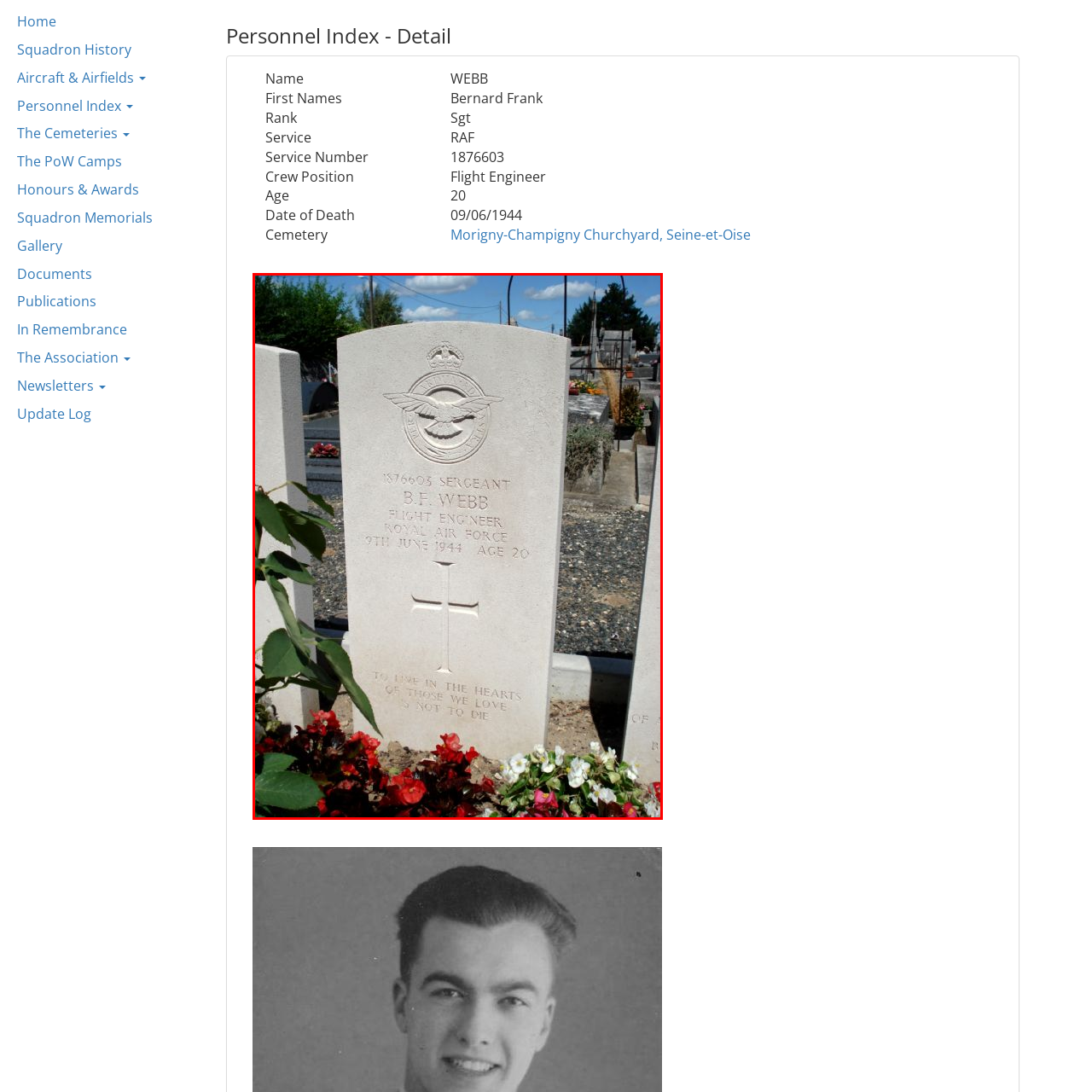Pay attention to the image inside the red rectangle, What is the significance of the RAF insignia on the headstone? Answer briefly with a single word or phrase.

Symbolizing his dedication and service